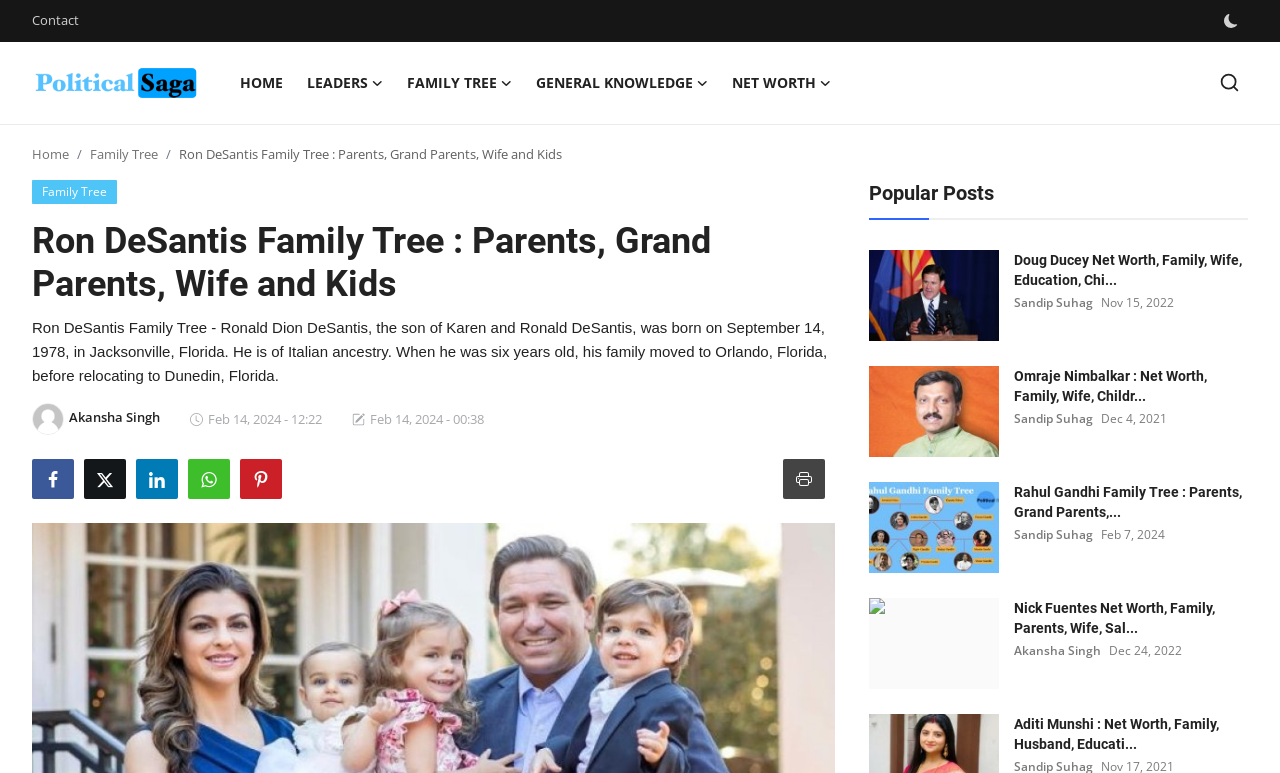Please predict the bounding box coordinates (top-left x, top-left y, bottom-right x, bottom-right y) for the UI element in the screenshot that fits the description: aria-label="dark-mode" name="theme_mode" value="dark"

[0.012, 0.498, 0.043, 0.55]